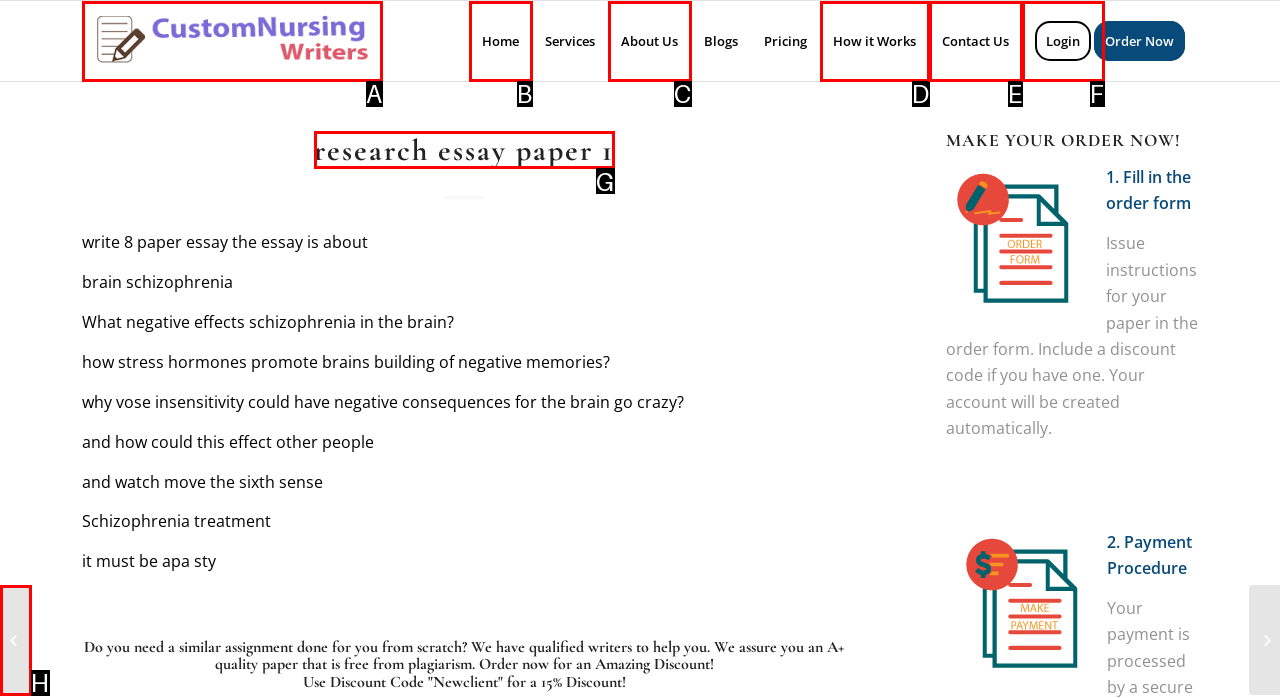Please indicate which HTML element to click in order to fulfill the following task: view the 'research essay paper 1' details Respond with the letter of the chosen option.

G